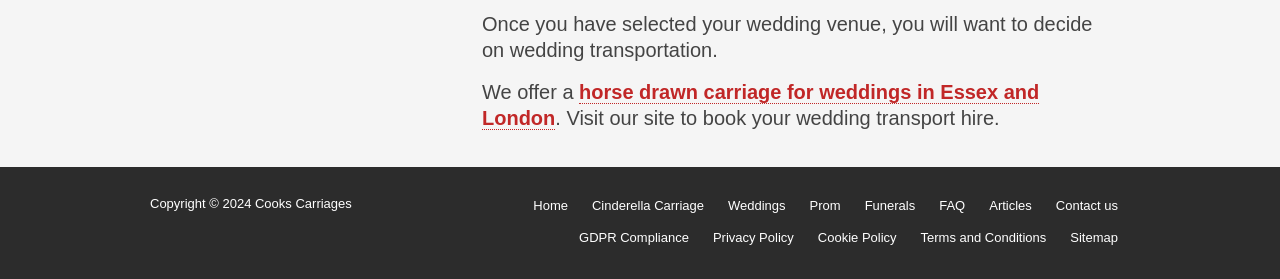What is the name of the company? Observe the screenshot and provide a one-word or short phrase answer.

Cooks Carriages